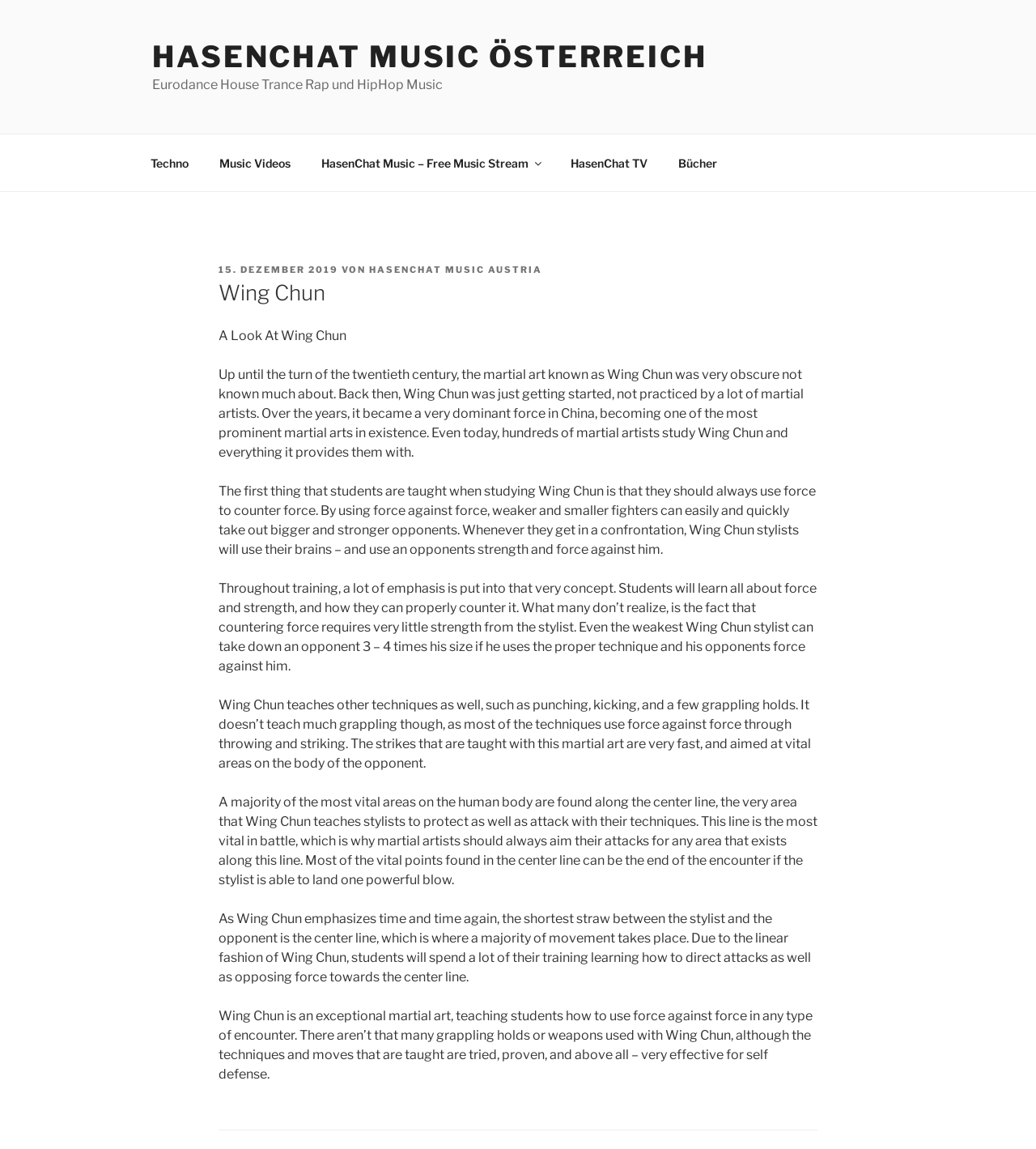Please locate the bounding box coordinates of the element that should be clicked to achieve the given instruction: "Click on the 'Bücher' link".

[0.641, 0.124, 0.705, 0.159]